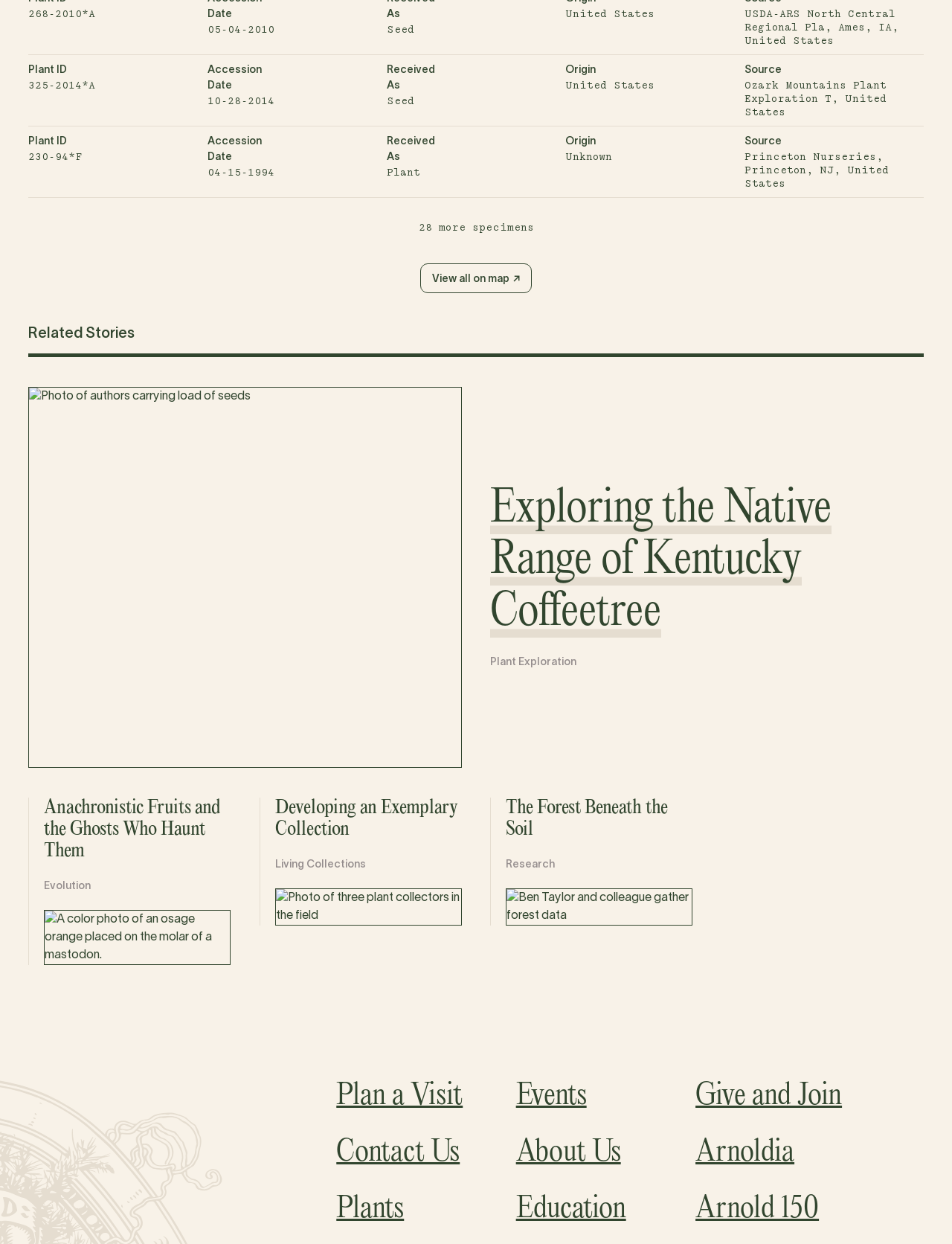Highlight the bounding box of the UI element that corresponds to this description: "Plan a Visit".

[0.353, 0.867, 0.486, 0.894]